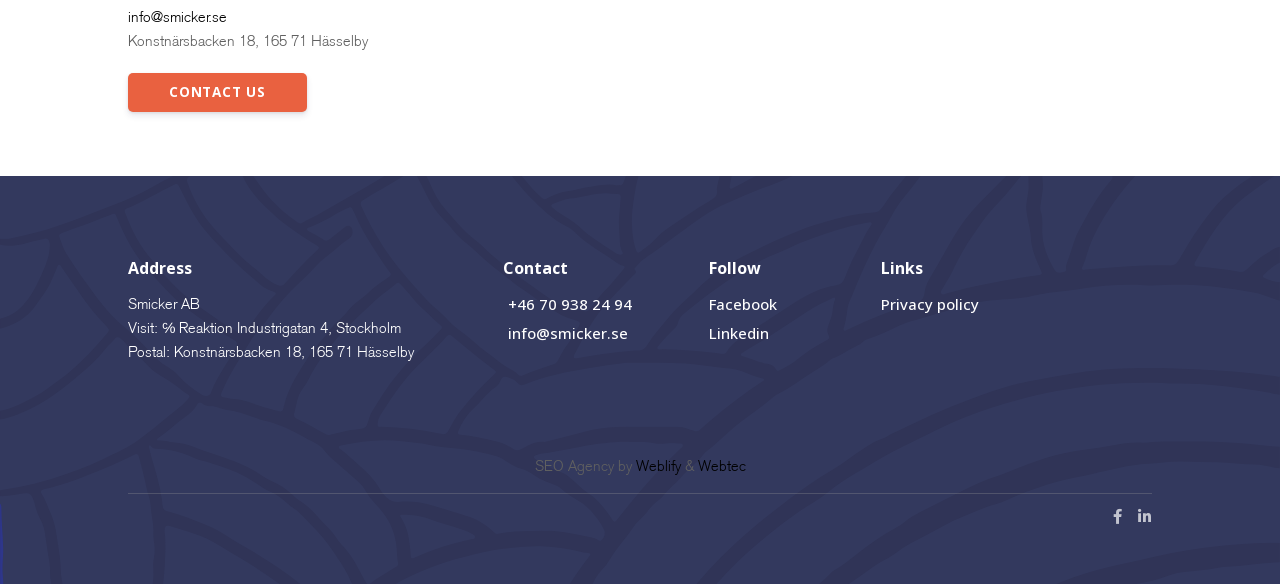Please provide a brief answer to the question using only one word or phrase: 
What is the phone number to contact?

+46 70 938 24 94